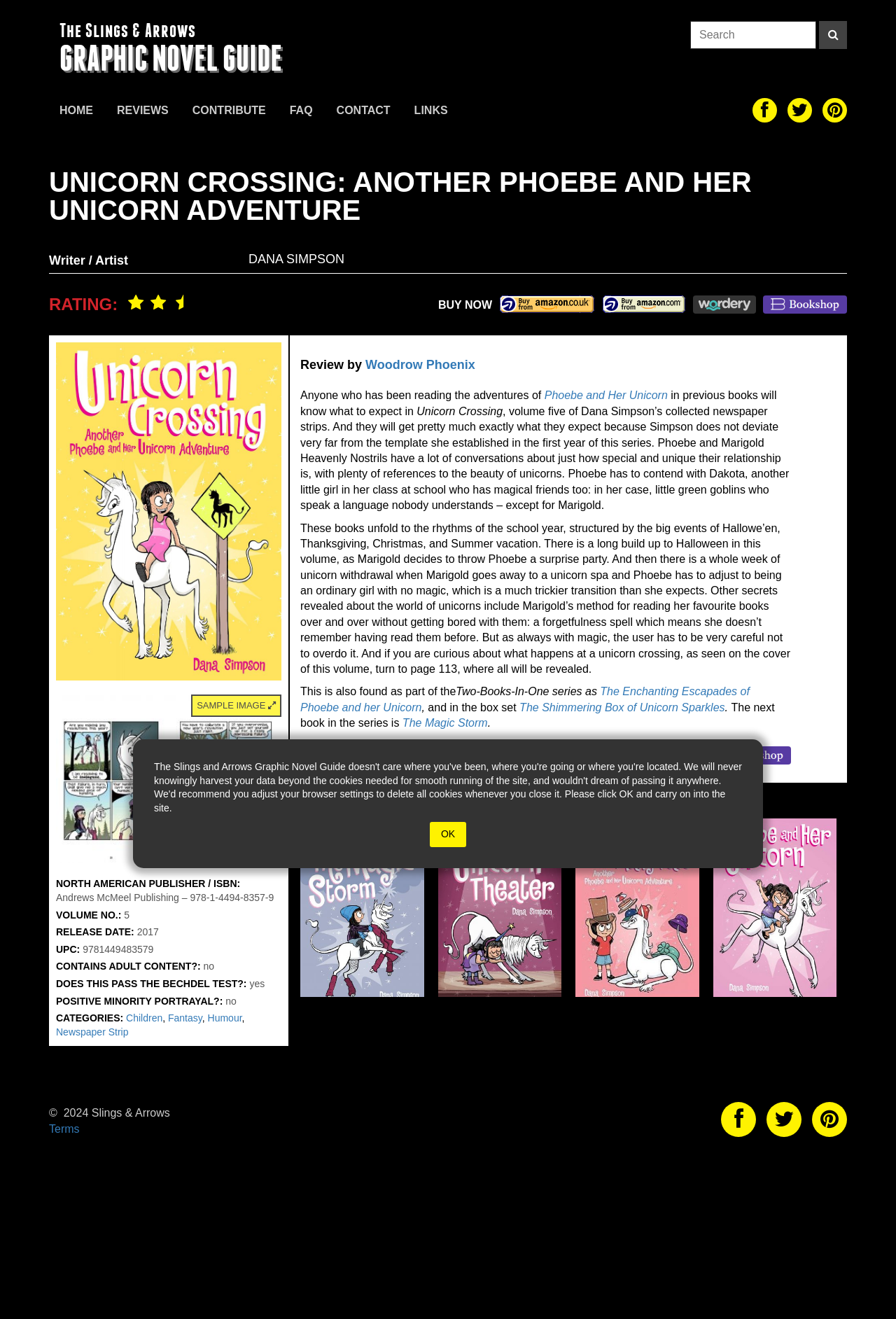Please specify the bounding box coordinates of the clickable section necessary to execute the following command: "View other books in this series".

[0.323, 0.593, 0.945, 0.612]